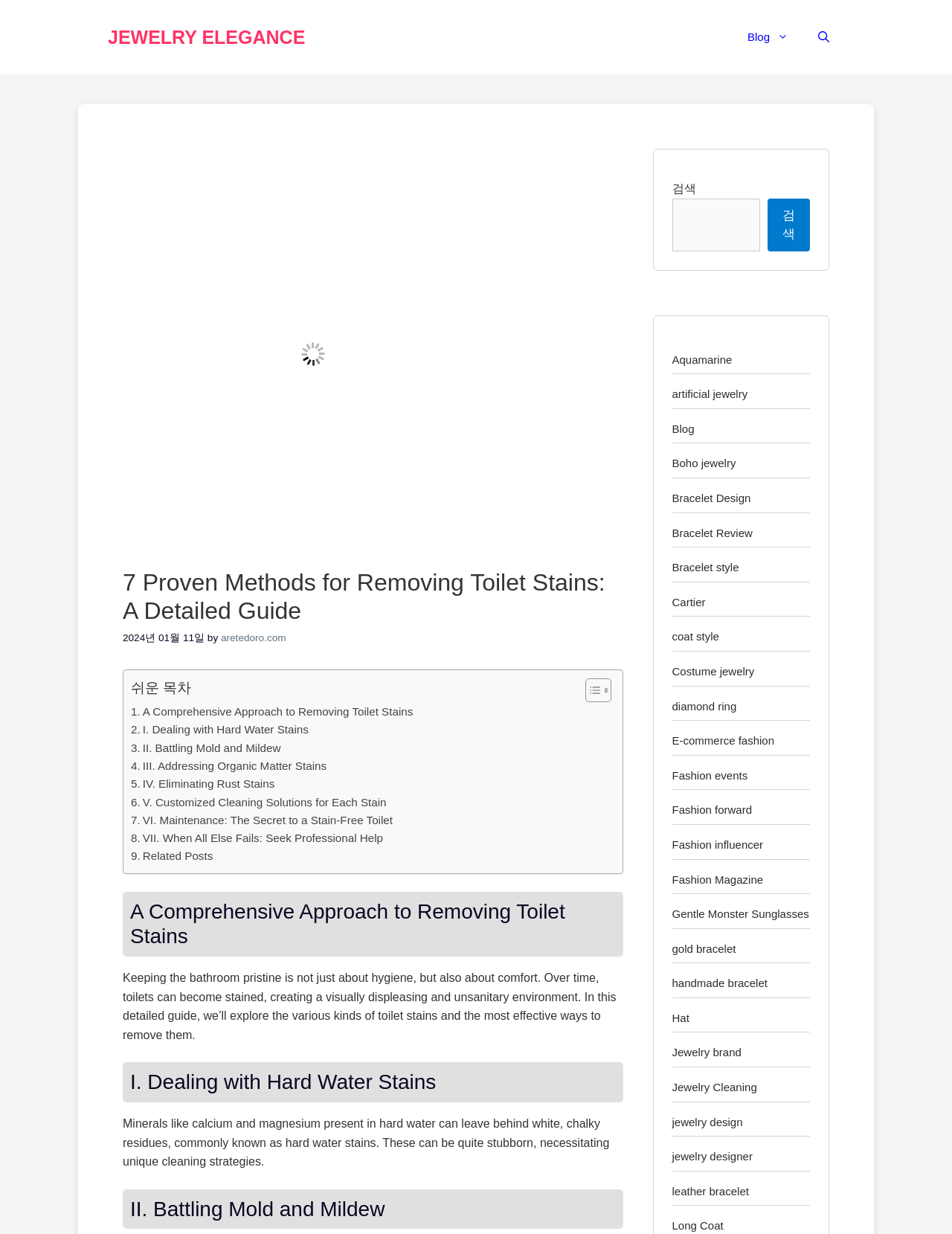What is the text of the first link in the navigation menu?
Using the visual information, respond with a single word or phrase.

Blog